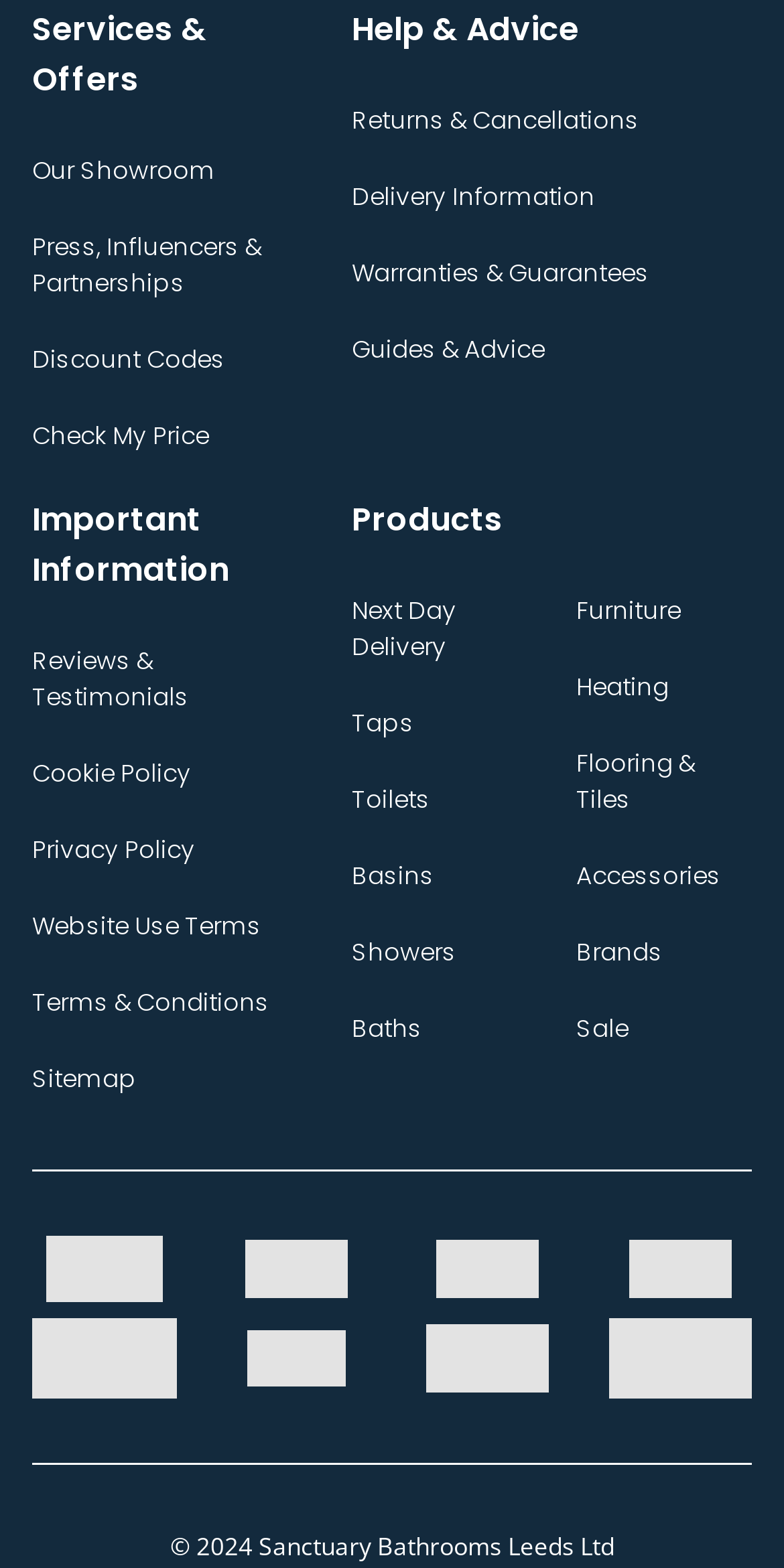What is the company's name?
Please answer the question with as much detail as possible using the screenshot.

The copyright notice at the bottom of the page states '© 2024 Sanctuary Bathrooms Leeds Ltd', indicating that this is the company's name.